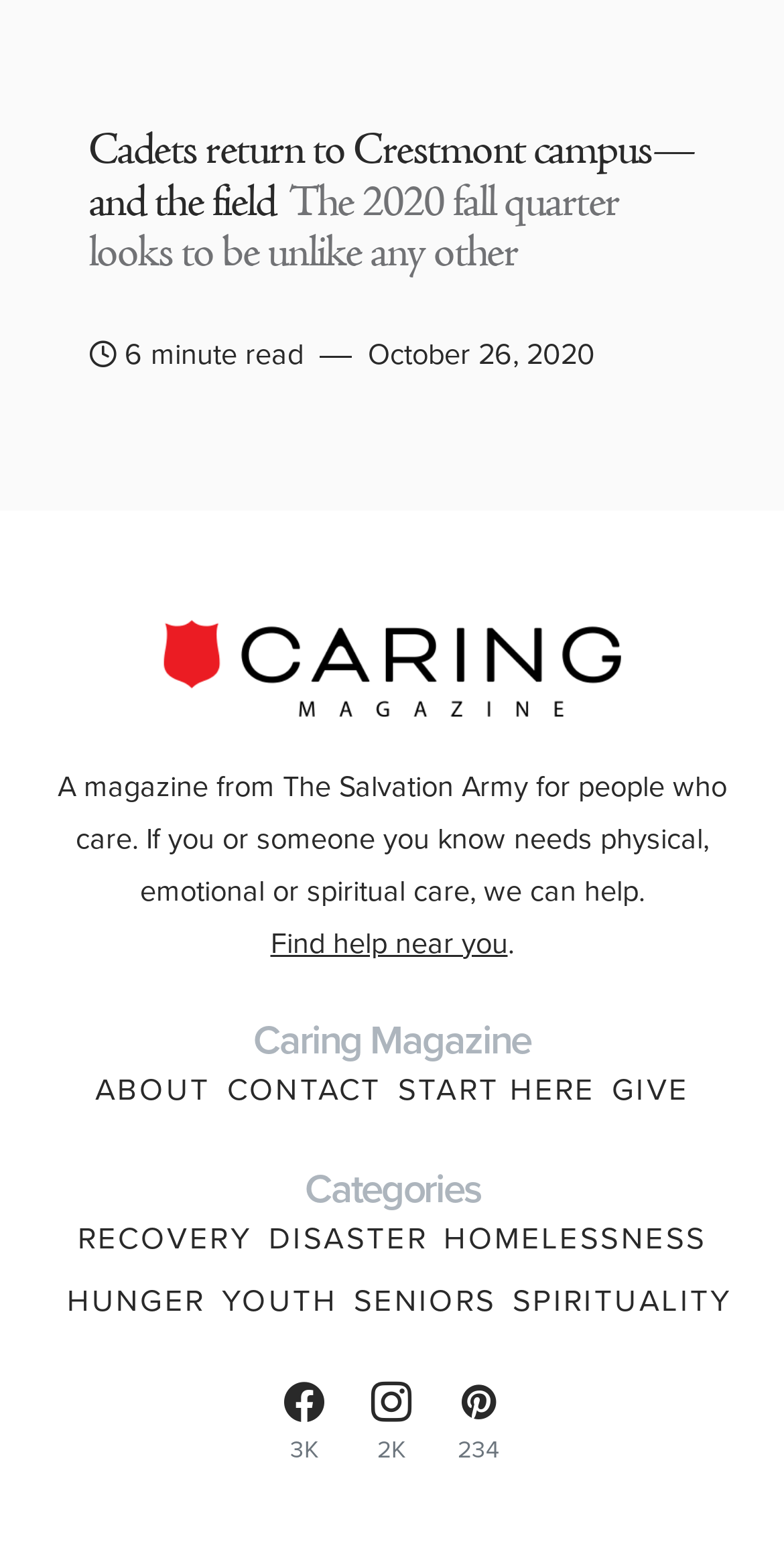Locate the bounding box coordinates of the element I should click to achieve the following instruction: "Learn more about Caring Magazine".

[0.062, 0.391, 0.938, 0.47]